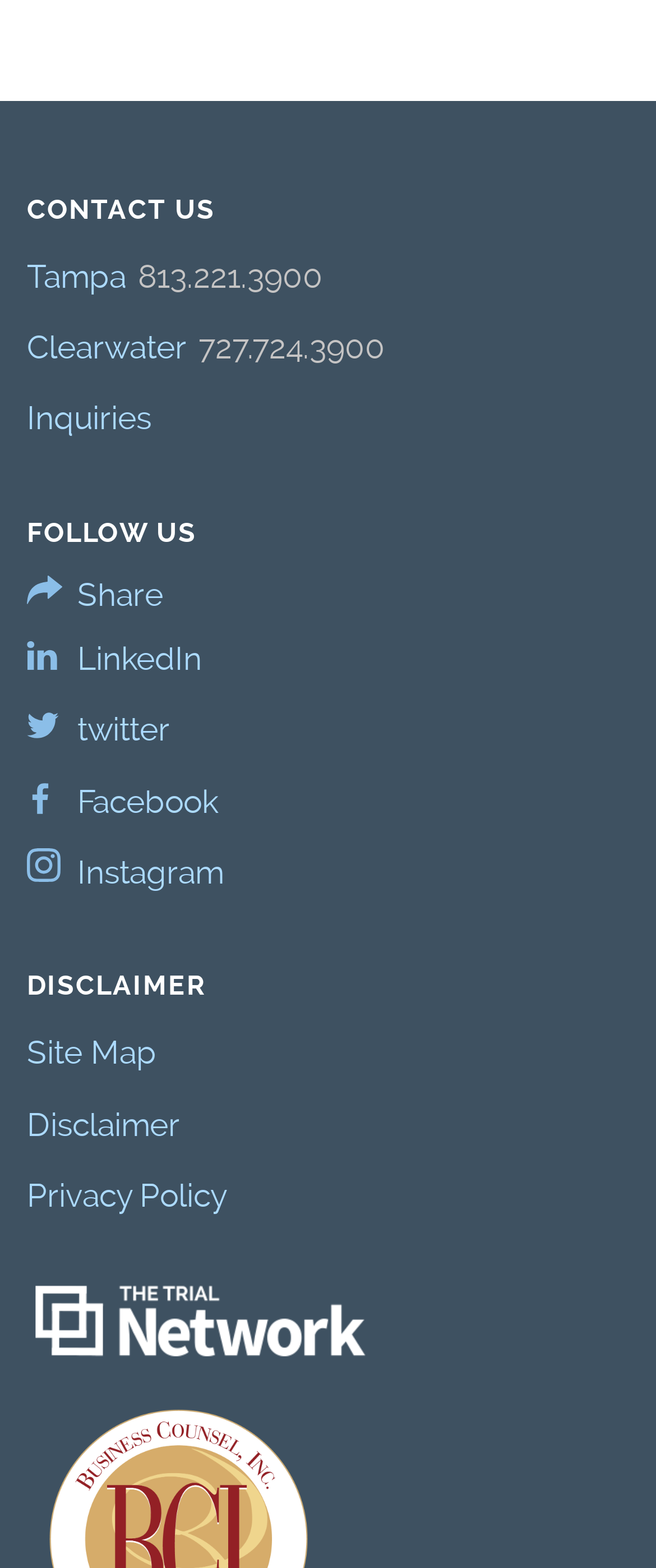Using the information shown in the image, answer the question with as much detail as possible: What is the phone number for Tampa?

I found the phone number for Tampa by looking at the links under the 'CONTACT US' heading. The link '813.221.3900' is next to the link 'Tampa'.